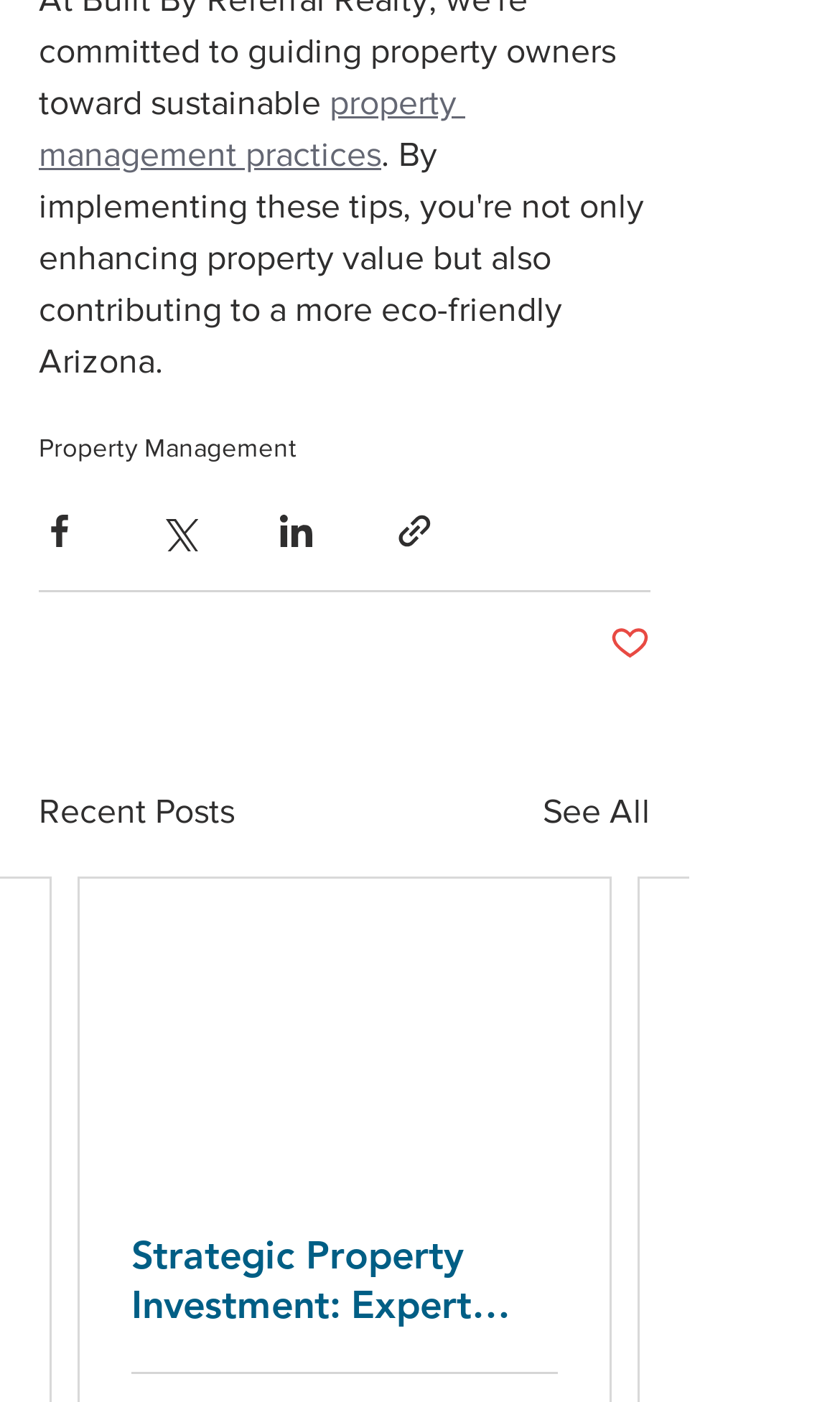Extract the bounding box coordinates for the UI element described as: "Post not marked as liked".

[0.726, 0.445, 0.774, 0.477]